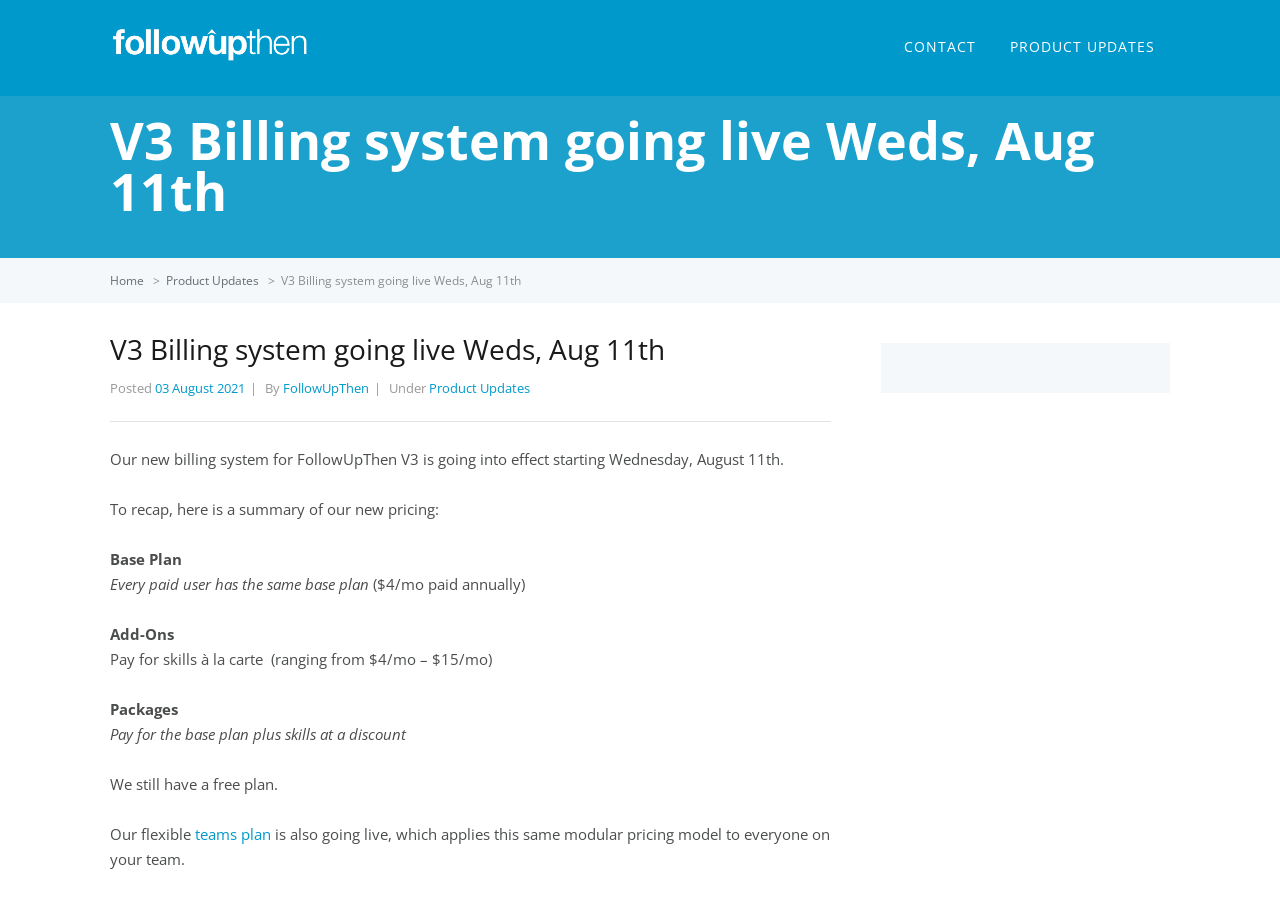Using the provided element description: "03 August 2021", determine the bounding box coordinates of the corresponding UI element in the screenshot.

[0.121, 0.423, 0.191, 0.443]